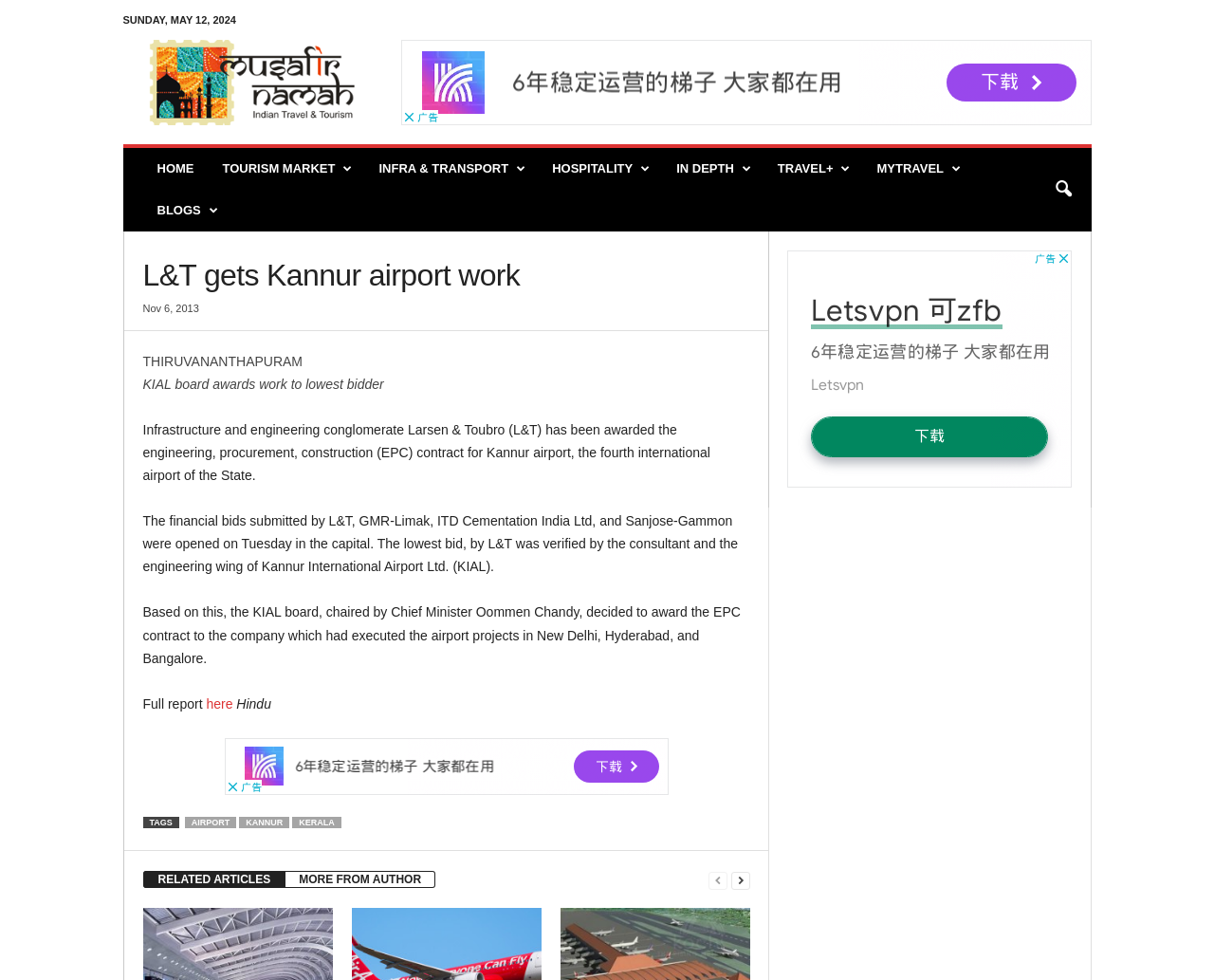How many links are in the footer section?
Please analyze the image and answer the question with as much detail as possible.

I counted the number of links in the footer section by examining the footer element and its child elements. I found three links with the text 'TAGS', 'AIRPORT', and 'KANNUR'.